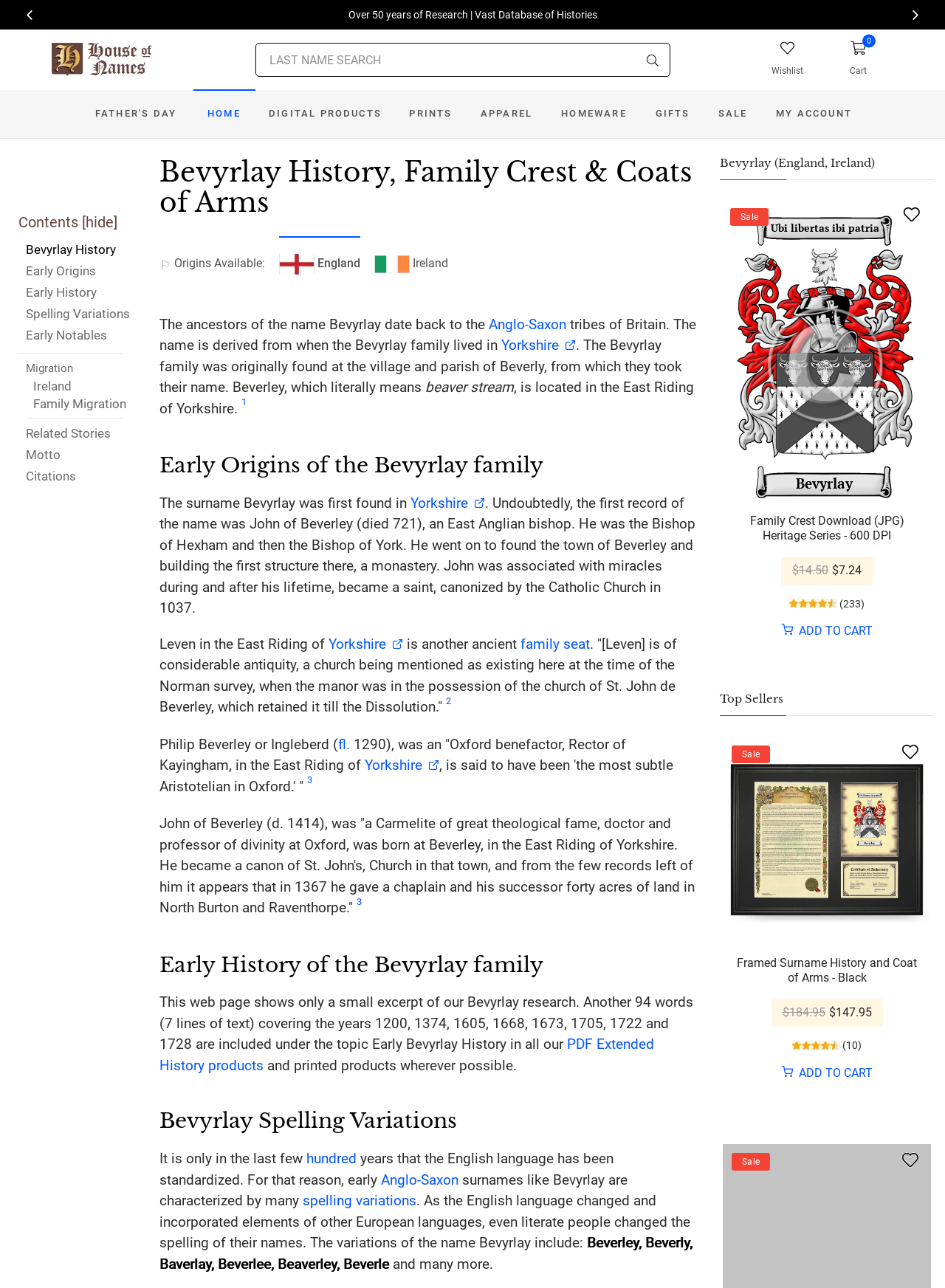Determine the bounding box coordinates of the clickable region to execute the instruction: "View the Bevyrlay History". The coordinates should be four float numbers between 0 and 1, denoted as [left, top, right, bottom].

[0.02, 0.187, 0.138, 0.203]